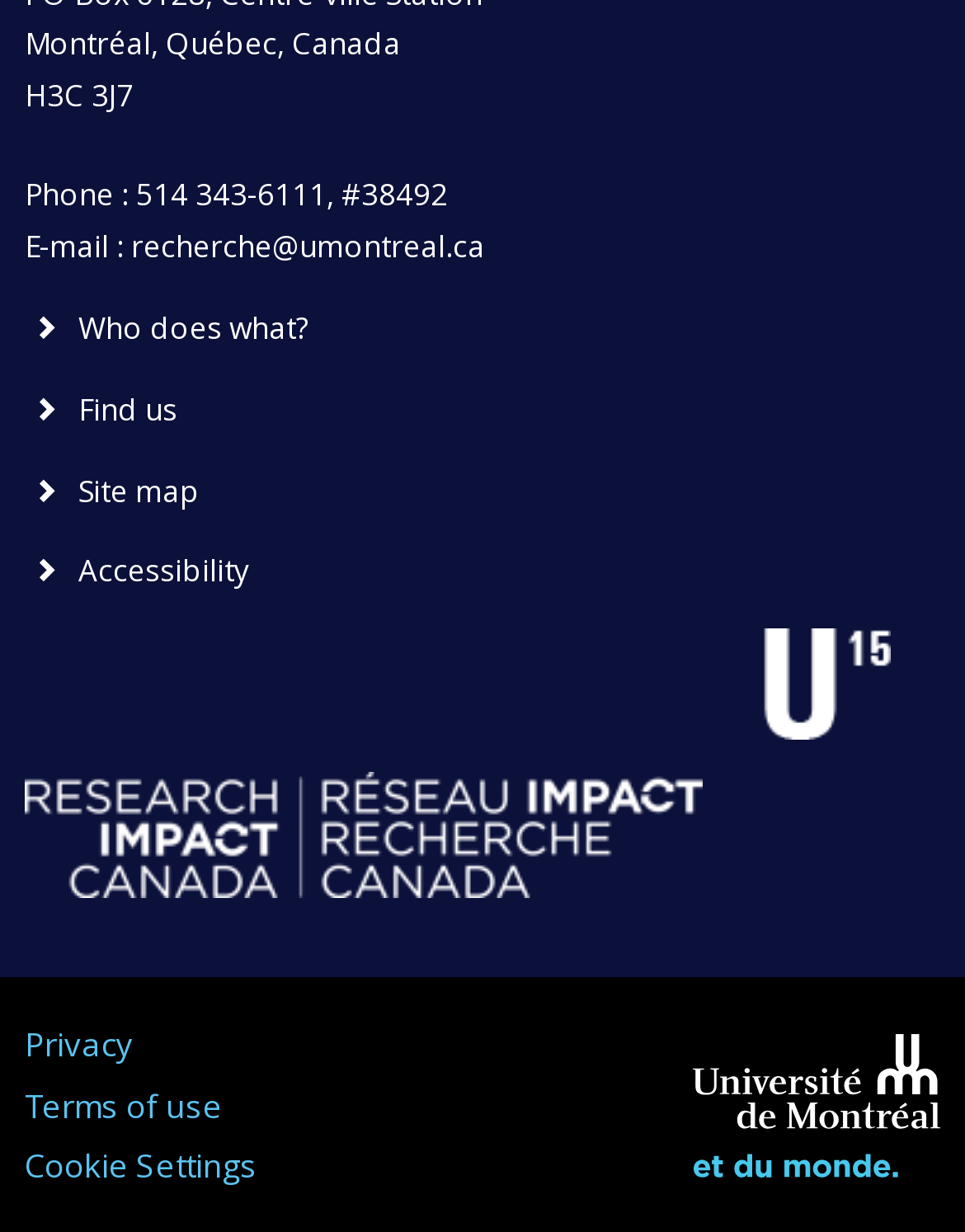Determine the bounding box coordinates for the area that needs to be clicked to fulfill this task: "Send an email to recherche". The coordinates must be given as four float numbers between 0 and 1, i.e., [left, top, right, bottom].

[0.136, 0.182, 0.503, 0.217]